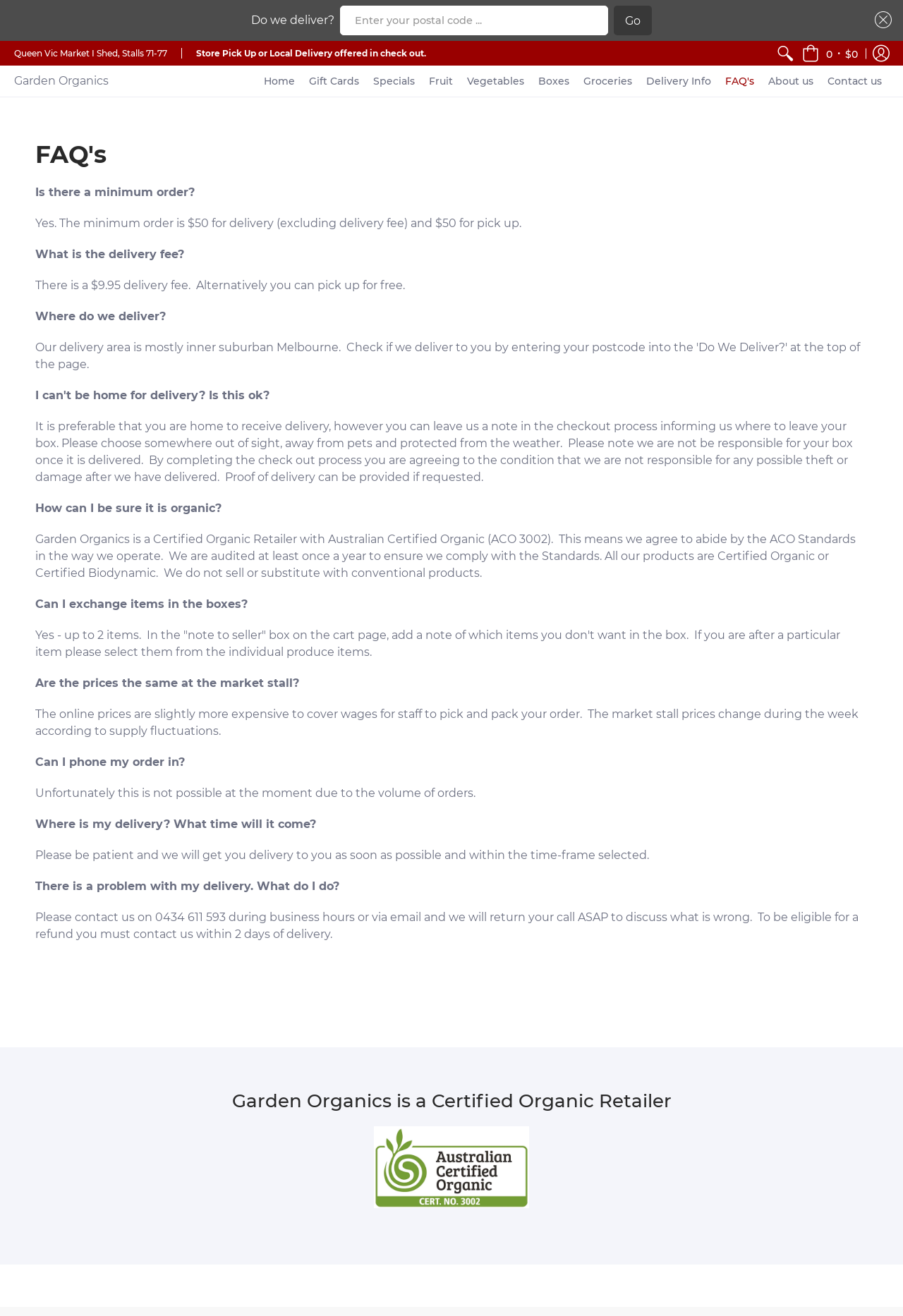Use the information in the screenshot to answer the question comprehensively: What is the minimum order for delivery?

According to the FAQ section, the minimum order for delivery is $50, excluding the delivery fee.